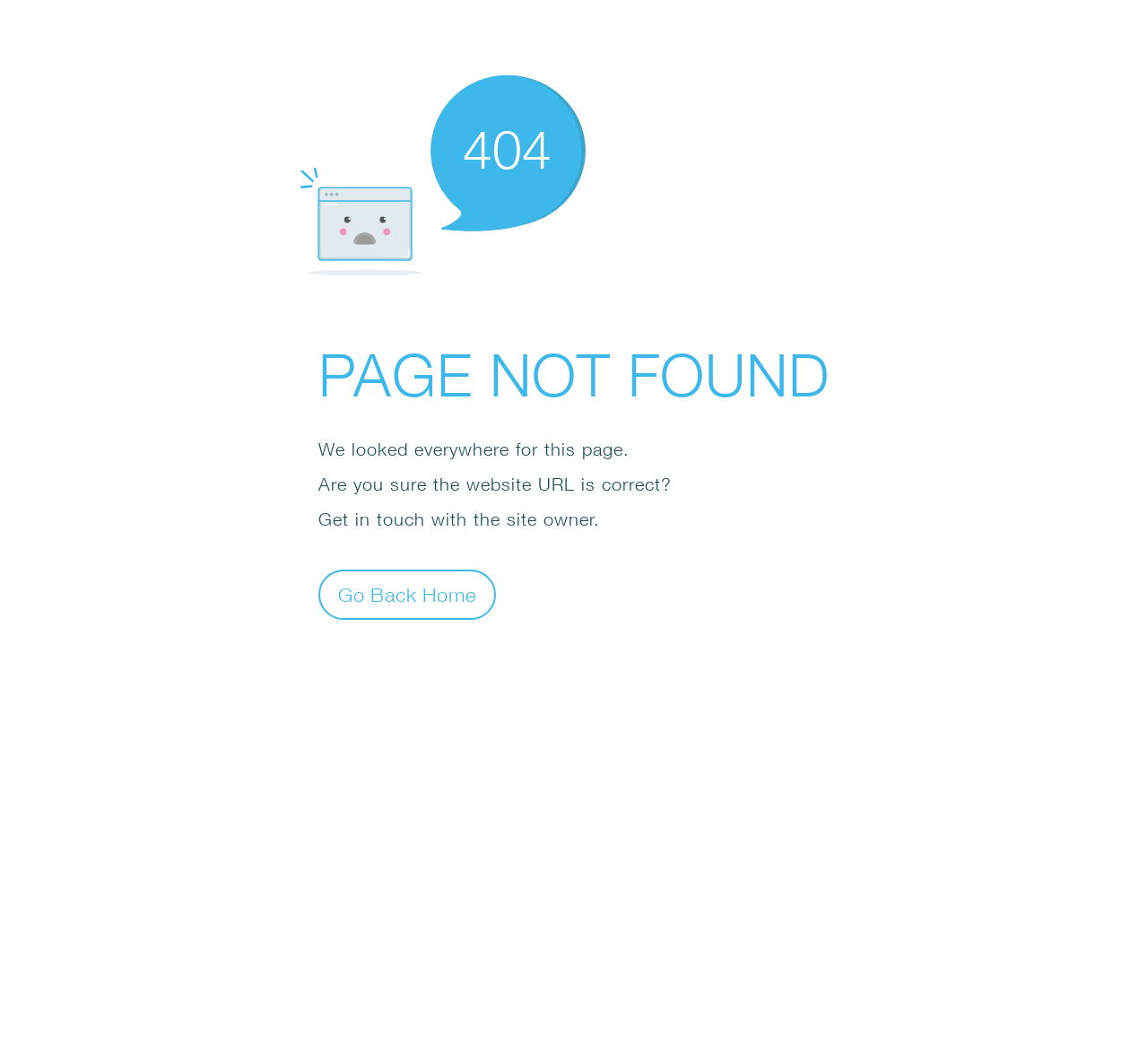What is the main issue with the webpage?
Please give a detailed and elaborate answer to the question.

The main issue with the webpage is that the page was not found, as indicated by the '404' error code and the text 'PAGE NOT FOUND'.